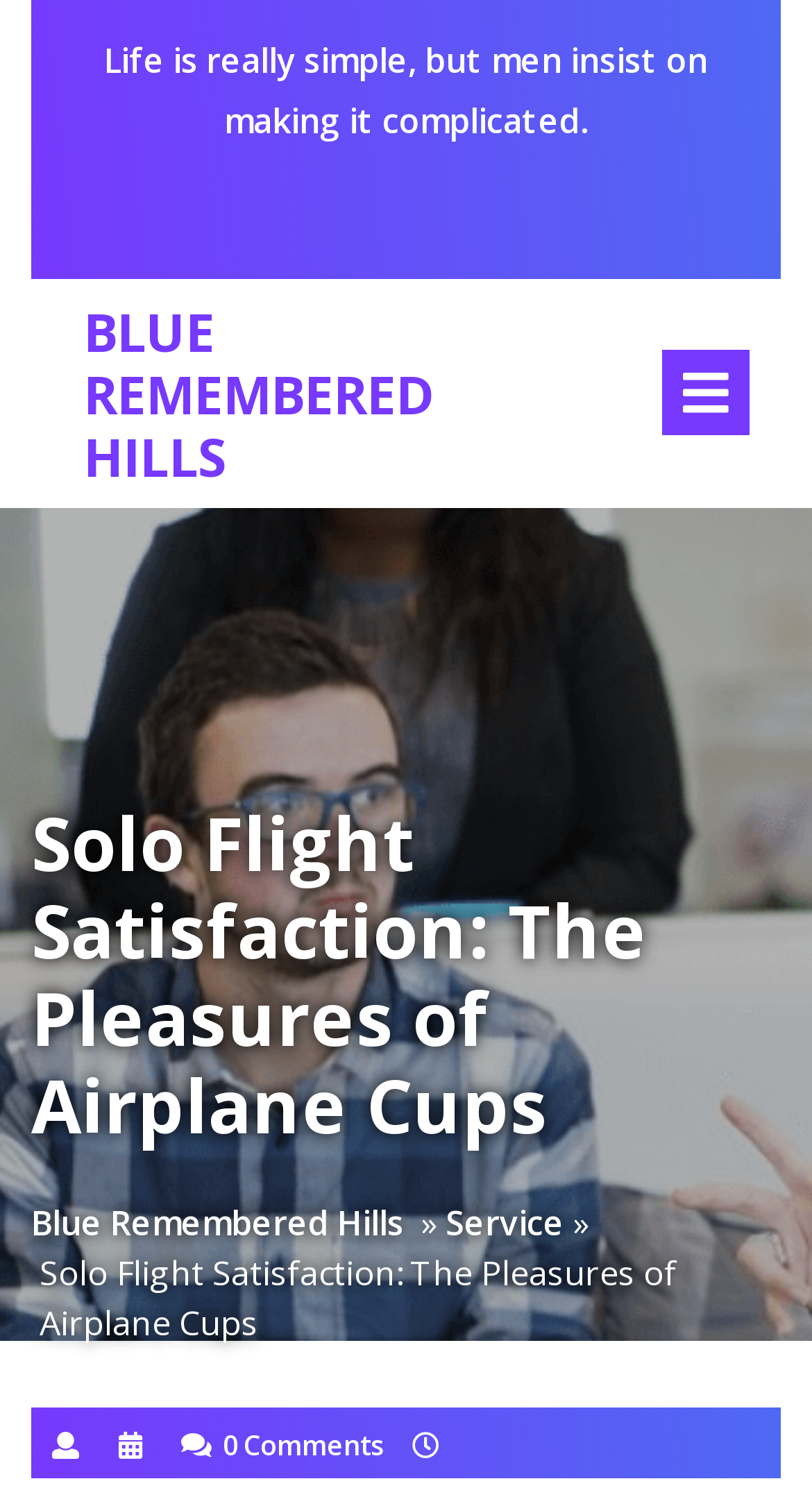How many comments are there on this page?
Using the picture, provide a one-word or short phrase answer.

0